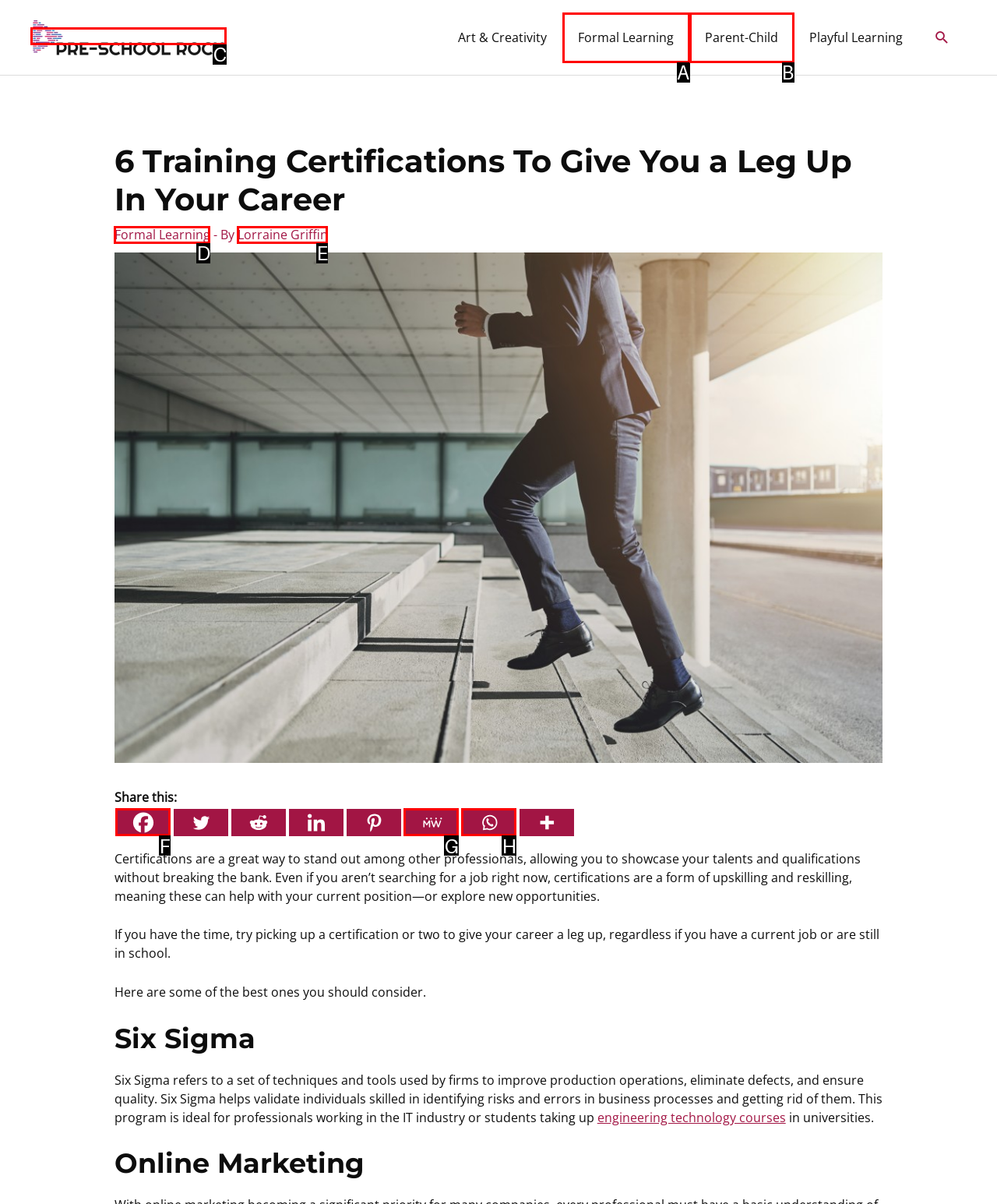Select the letter of the element you need to click to complete this task: Click the Pre-School Rock logo
Answer using the letter from the specified choices.

C